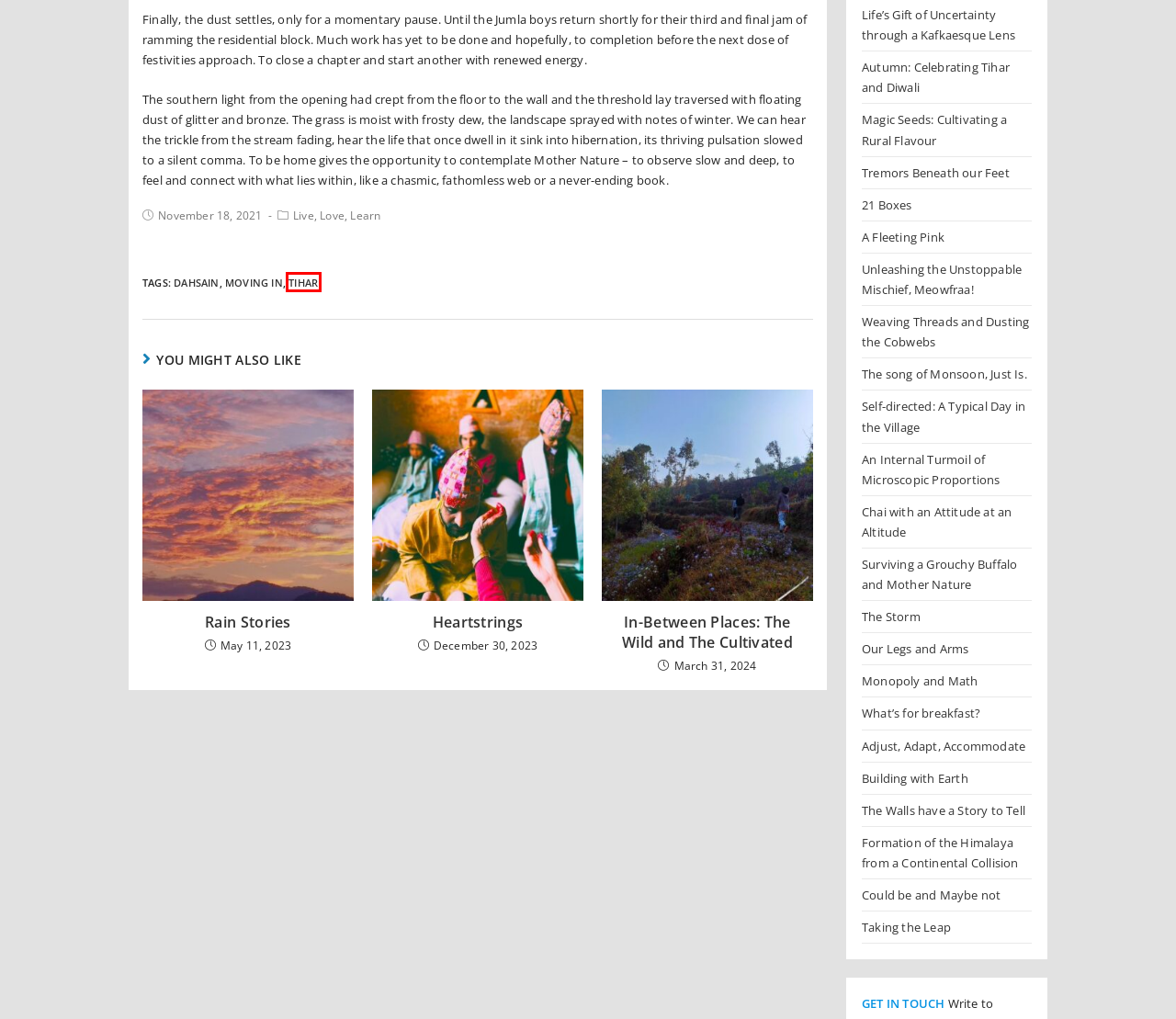Review the screenshot of a webpage which includes a red bounding box around an element. Select the description that best fits the new webpage once the element in the bounding box is clicked. Here are the candidates:
A. Tihar - Clouds on Tour
B. Life’s Gift of Uncertainty through a Kafkaesque Lens - Clouds on Tour
C. The song of Monsoon, Just Is. - Clouds on Tour
D. Chai with an Attitude at an Altitude - Clouds on Tour
E. Taking the Leap - Clouds on Tour
F. Could be and Maybe not - Clouds on Tour
G. Unleashing the Unstoppable Mischief, Meowfraa! - Clouds on Tour
H. 21 Boxes - Clouds on Tour

A